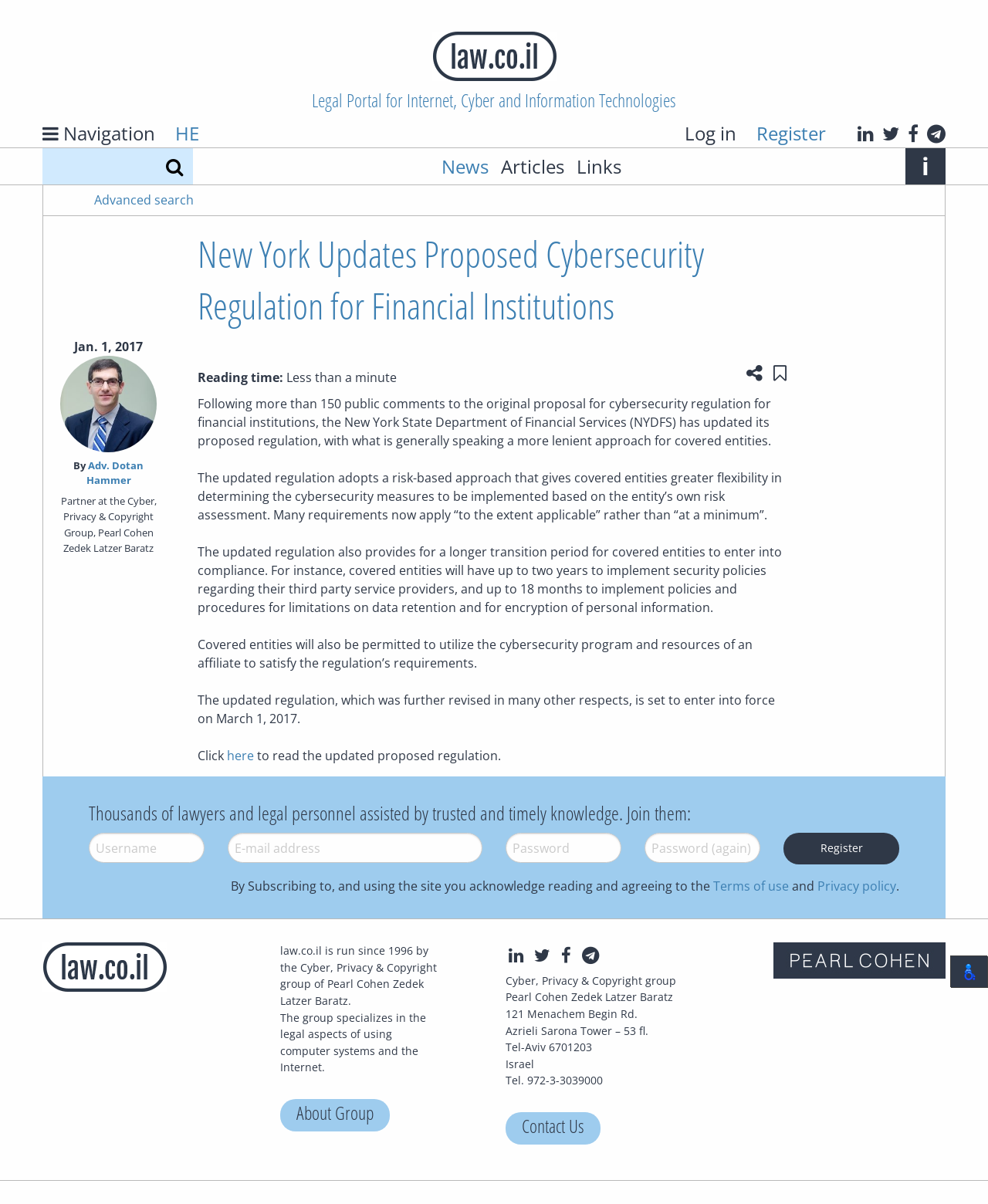Can you look at the image and give a comprehensive answer to the question:
Who is the author of the article?

I determined the answer by looking at the byline of the article, which is typically located near the title. The text 'By Adv. Dotan Hammer' is present in this region, indicating that Adv. Dotan Hammer is the author of the article.